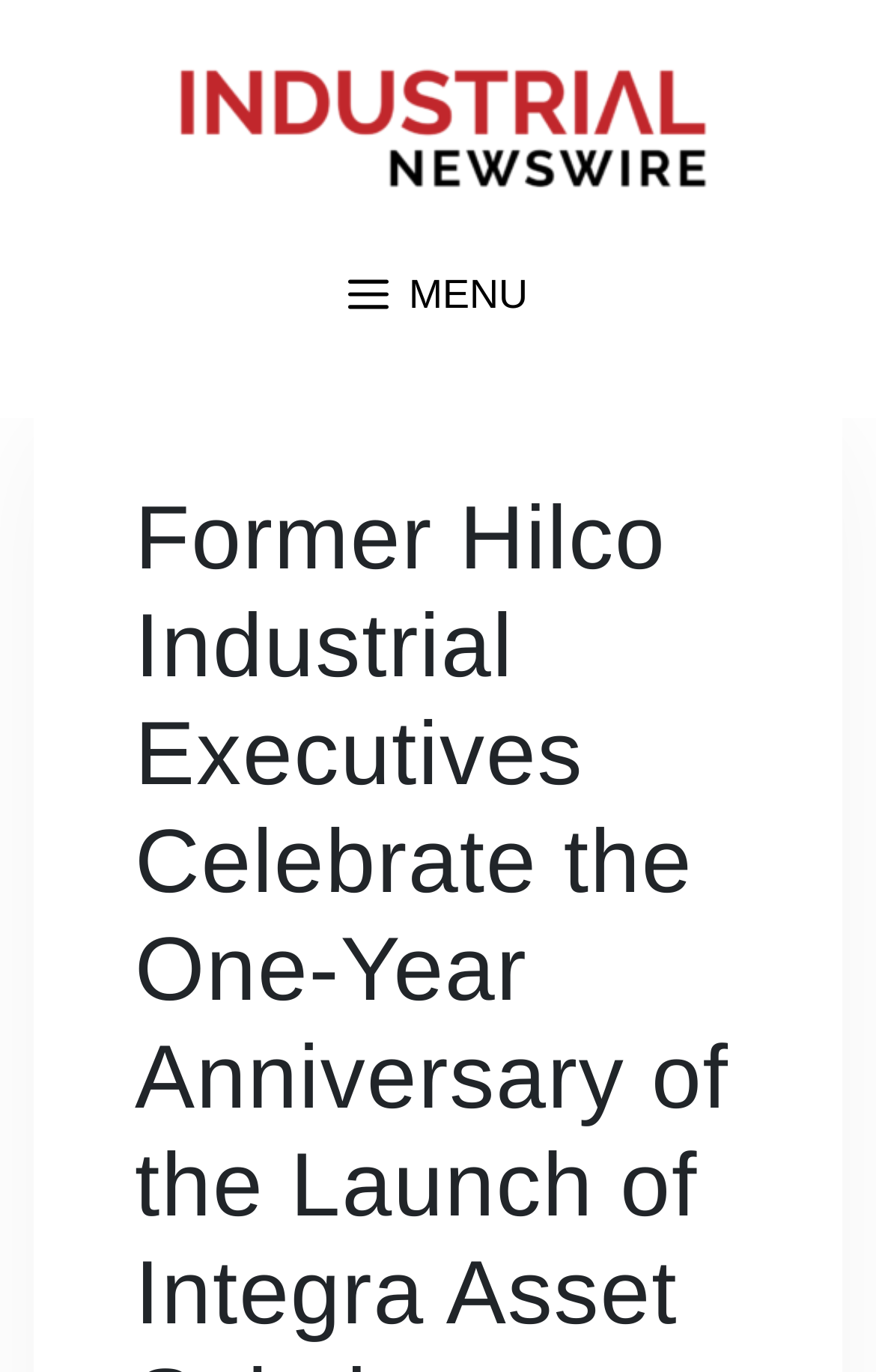Please extract the webpage's main title and generate its text content.

Former Hilco Industrial Executives Celebrate the One-Year Anniversary of the Launch of Integra Asset Solutions